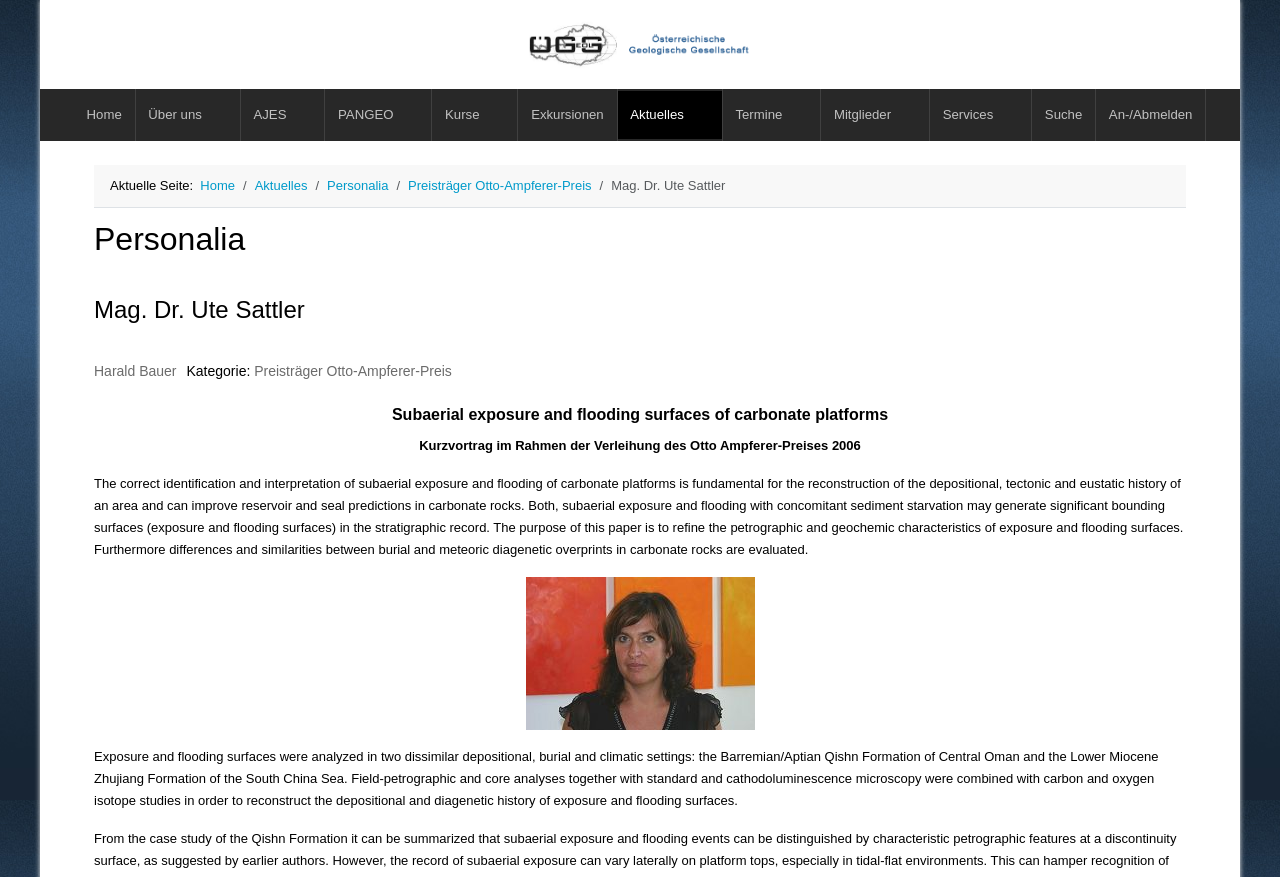Who is the recipient of the Otto-Ampferer-Preis?
Refer to the image and provide a one-word or short phrase answer.

Mag. Dr. Ute Sattler